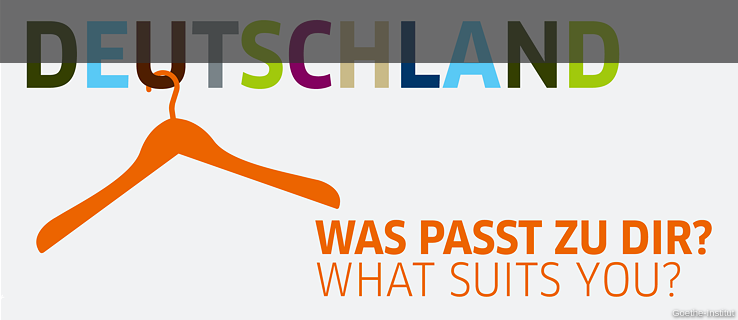Give a thorough explanation of the elements present in the image.

The image features a visually engaging graphic with the word "DEUTSCHLAND" prominently displayed in bold, colorful letters at the top, symbolizing Germany. Below this, a distinctive orange hanger serves as an eye-catching design element, underlining the theme of choice and personalization. The phrase "WAS PASST ZU DIR?" meaning "What suits you?" is prominently featured in a vibrant orange font, emphasizing the theme of self-discovery and matching one's interests or needs. This imagery aligns with the initiative titled "Deutschland - Was passt zu dir?" aimed at encouraging users to explore their connections with German culture, language, and experiences. Overall, the design invites participants to engage with the content, suggesting an exploration of diverse aspects of Germany in a fun and interactive way.